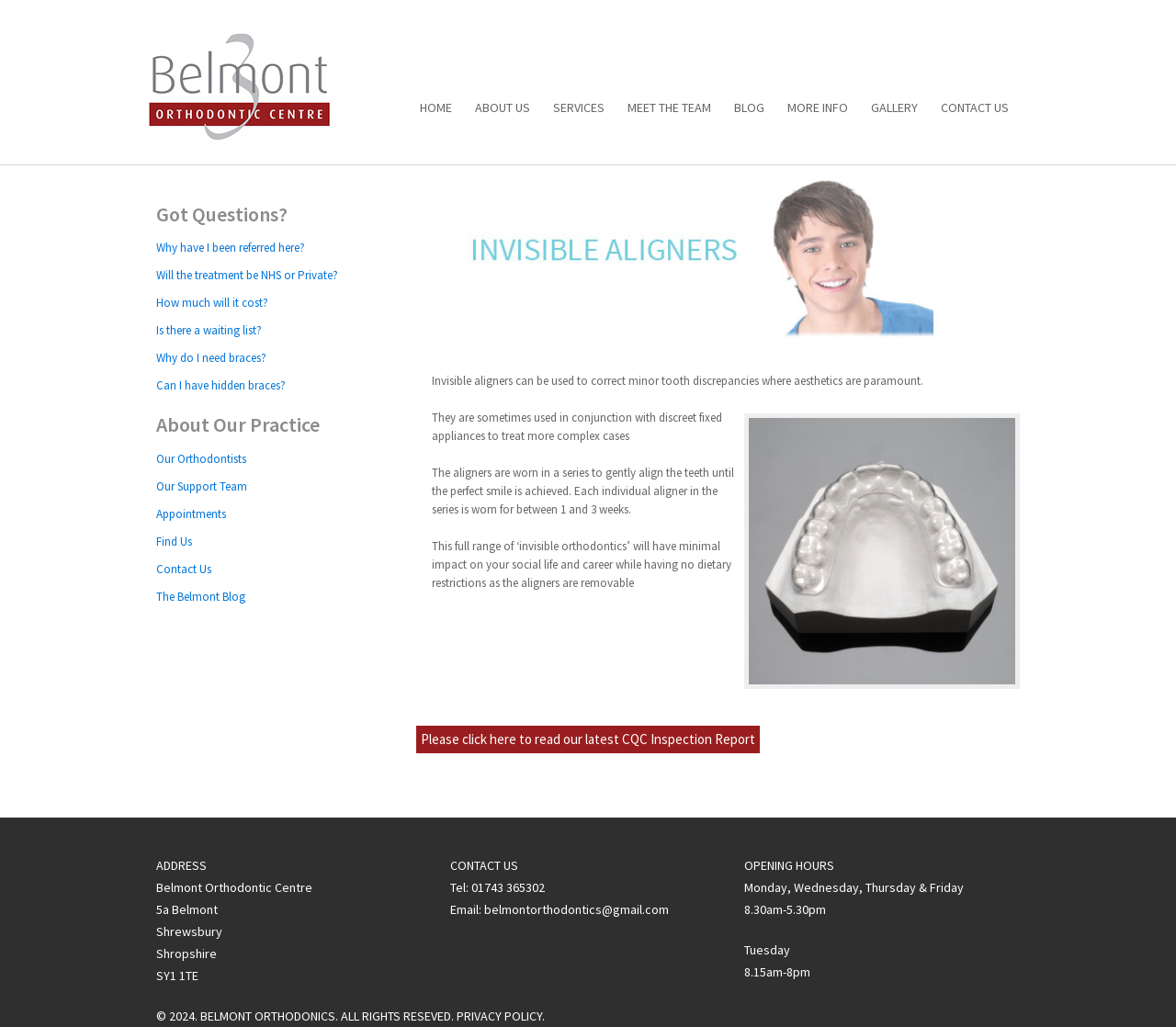Please predict the bounding box coordinates of the element's region where a click is necessary to complete the following instruction: "Check the address". The coordinates should be represented by four float numbers between 0 and 1, i.e., [left, top, right, bottom].

[0.133, 0.834, 0.176, 0.85]